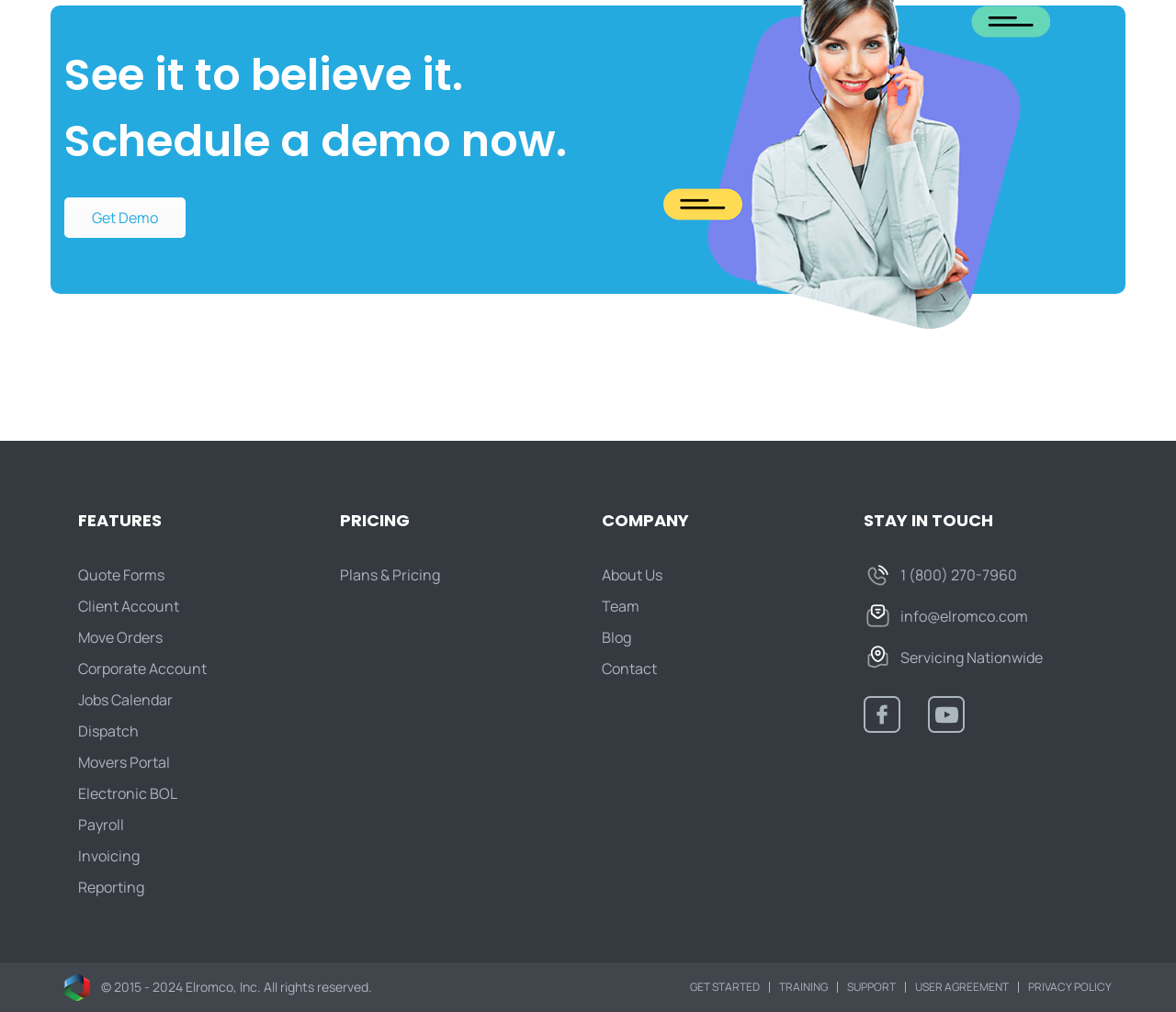Provide your answer to the question using just one word or phrase: What is the phone number listed on this webpage?

(800) 270-7960